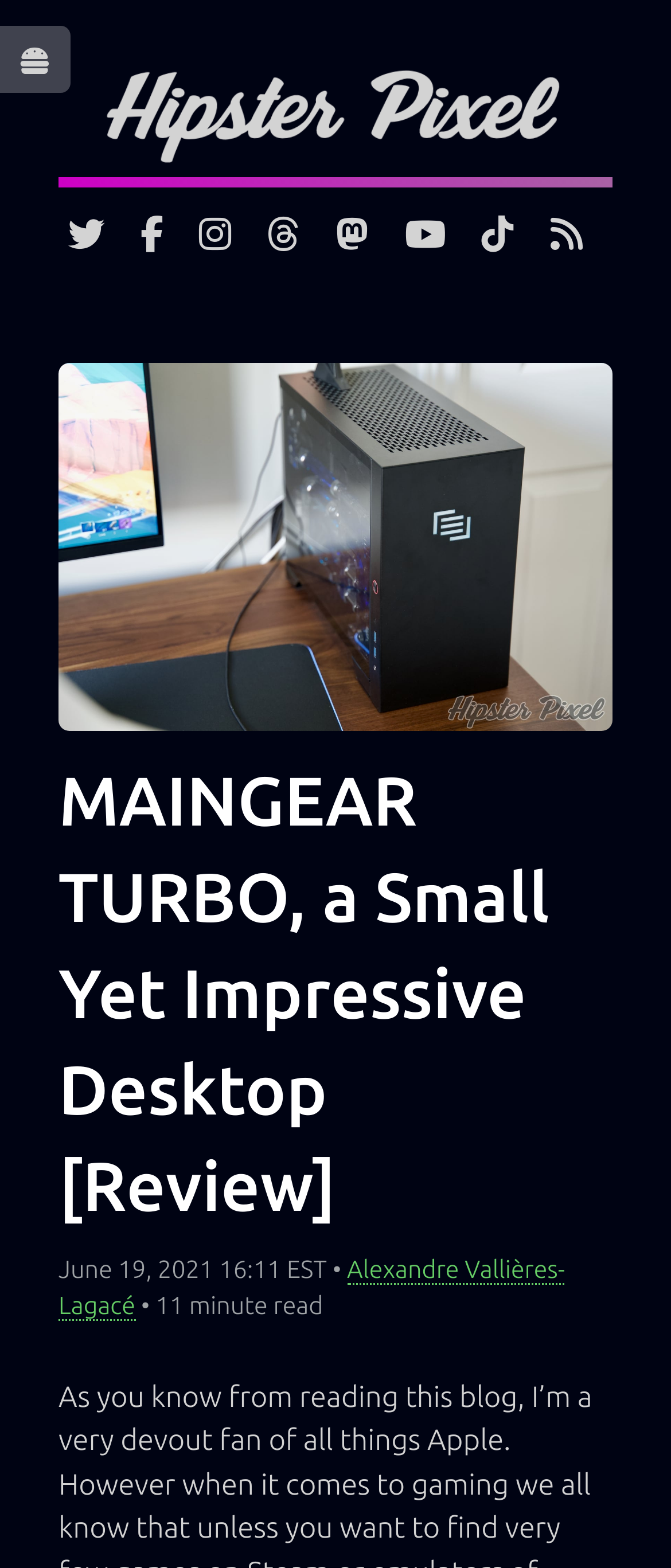Please identify the bounding box coordinates of the clickable element to fulfill the following instruction: "go to Hipster Pixel homepage". The coordinates should be four float numbers between 0 and 1, i.e., [left, top, right, bottom].

[0.087, 0.028, 0.913, 0.094]